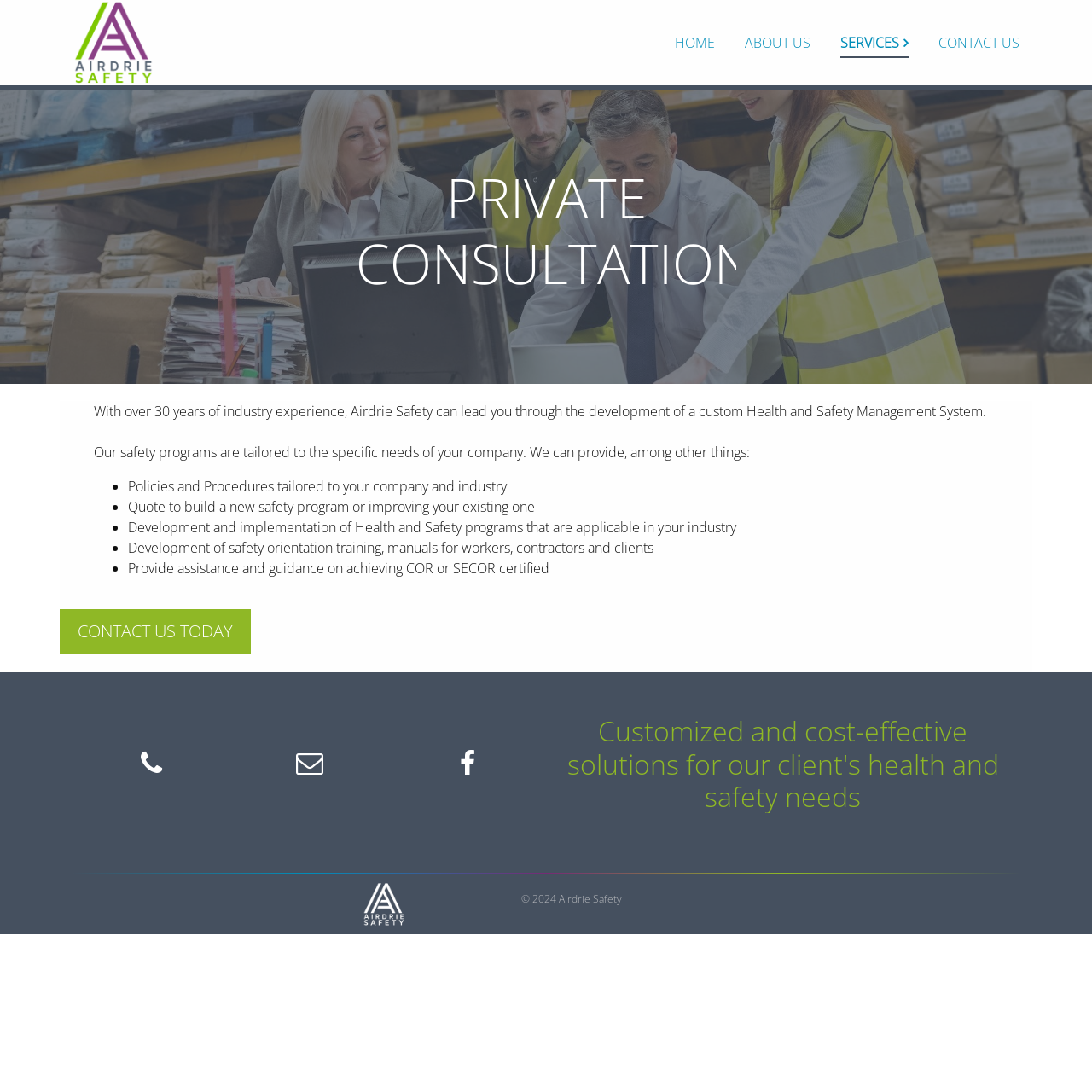Identify the bounding box coordinates of the area you need to click to perform the following instruction: "Select an article category".

None